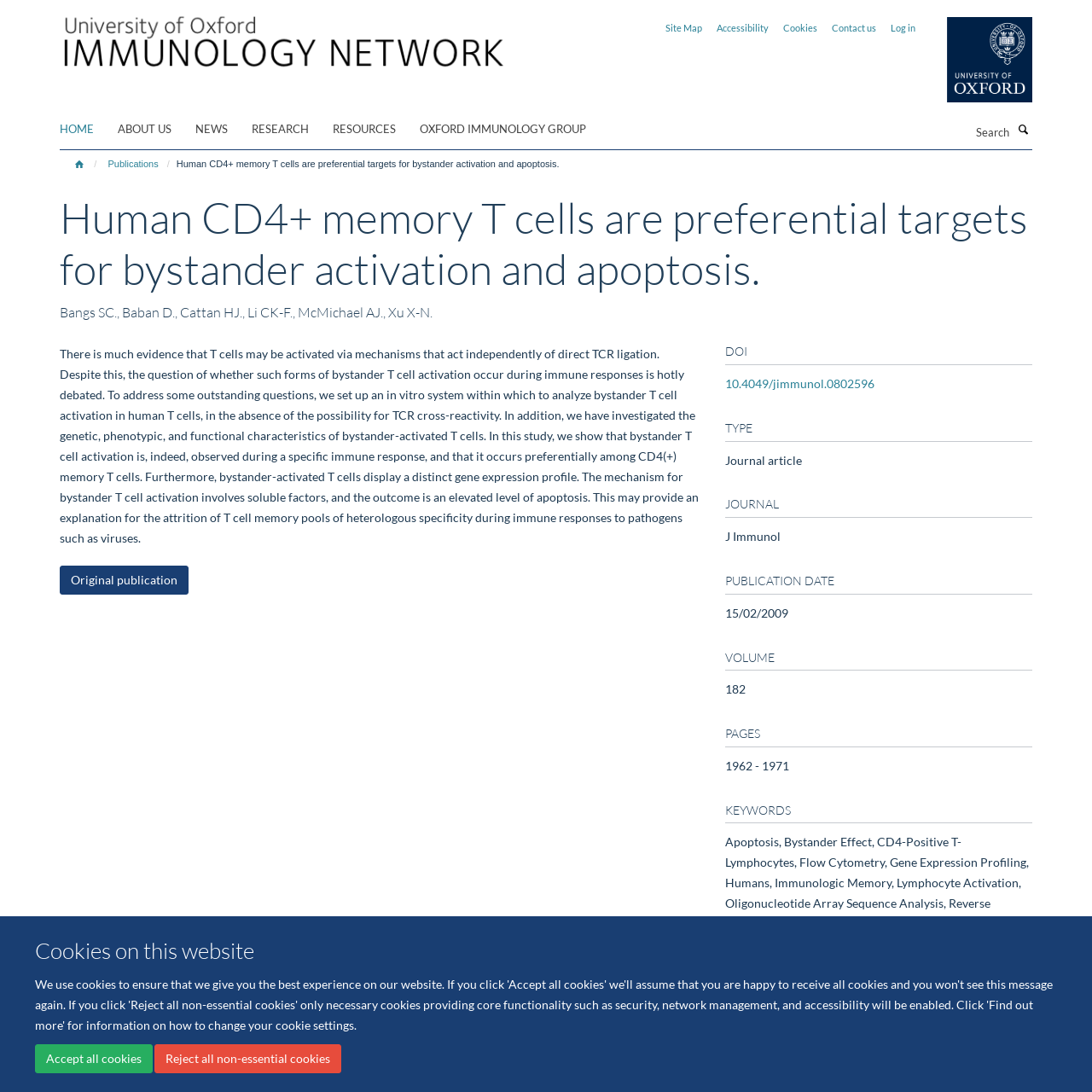Find the bounding box of the UI element described as follows: "Accessibility".

[0.656, 0.02, 0.704, 0.03]